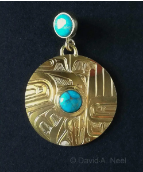Answer with a single word or phrase: 
What type of artistry is evoked by the engraved patterns?

Indigenous